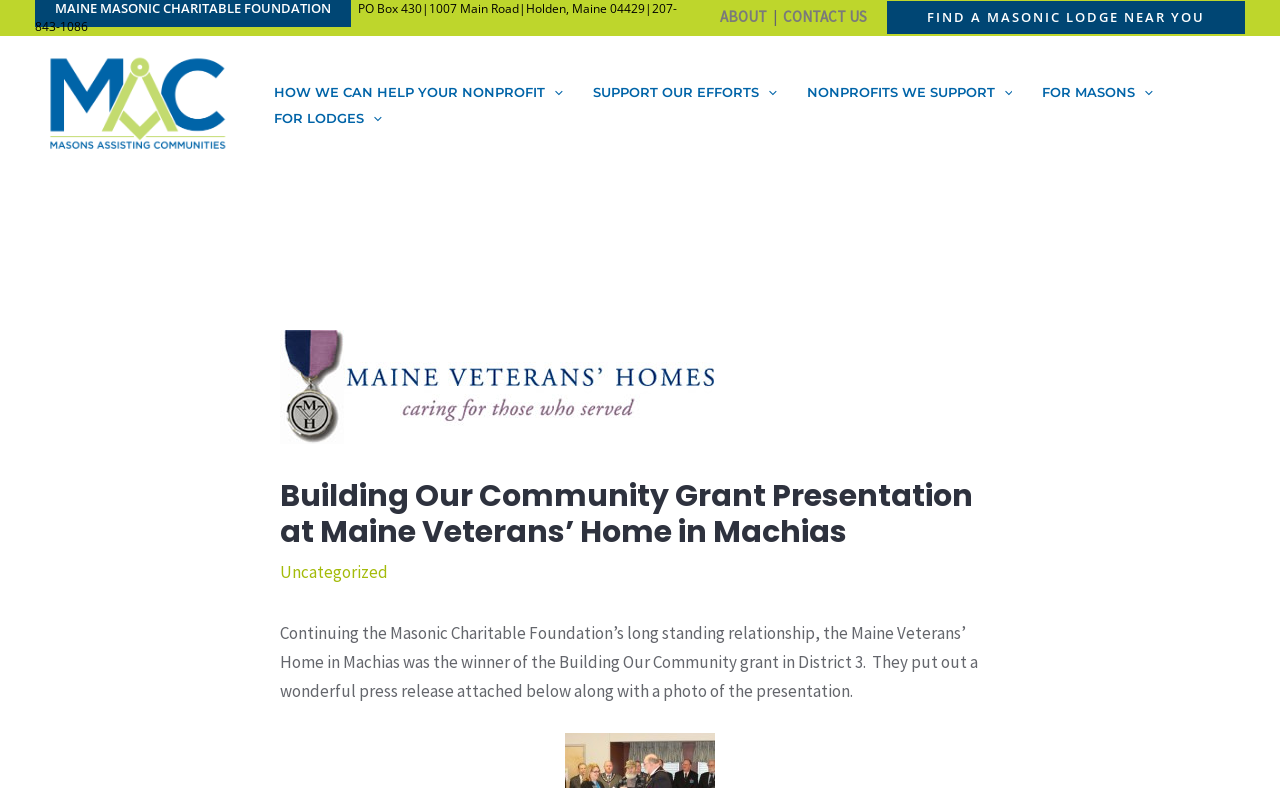Please extract the webpage's main title and generate its text content.

Building Our Community Grant Presentation at Maine Veterans’ Home in Machias